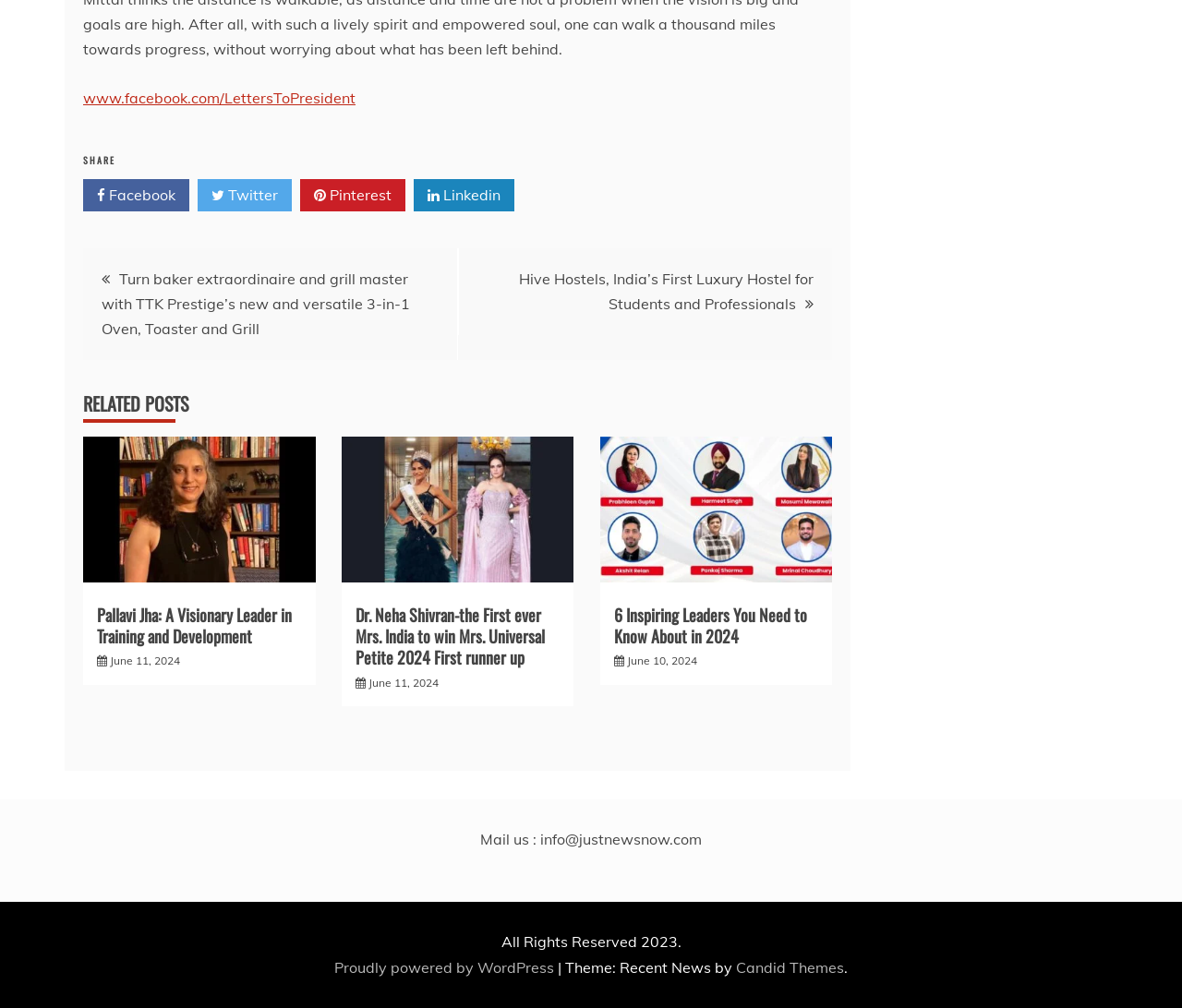Find the bounding box coordinates of the clickable element required to execute the following instruction: "View related post about Pallavi Jha: A Visionary Leader in Training and Development". Provide the coordinates as four float numbers between 0 and 1, i.e., [left, top, right, bottom].

[0.082, 0.598, 0.247, 0.643]